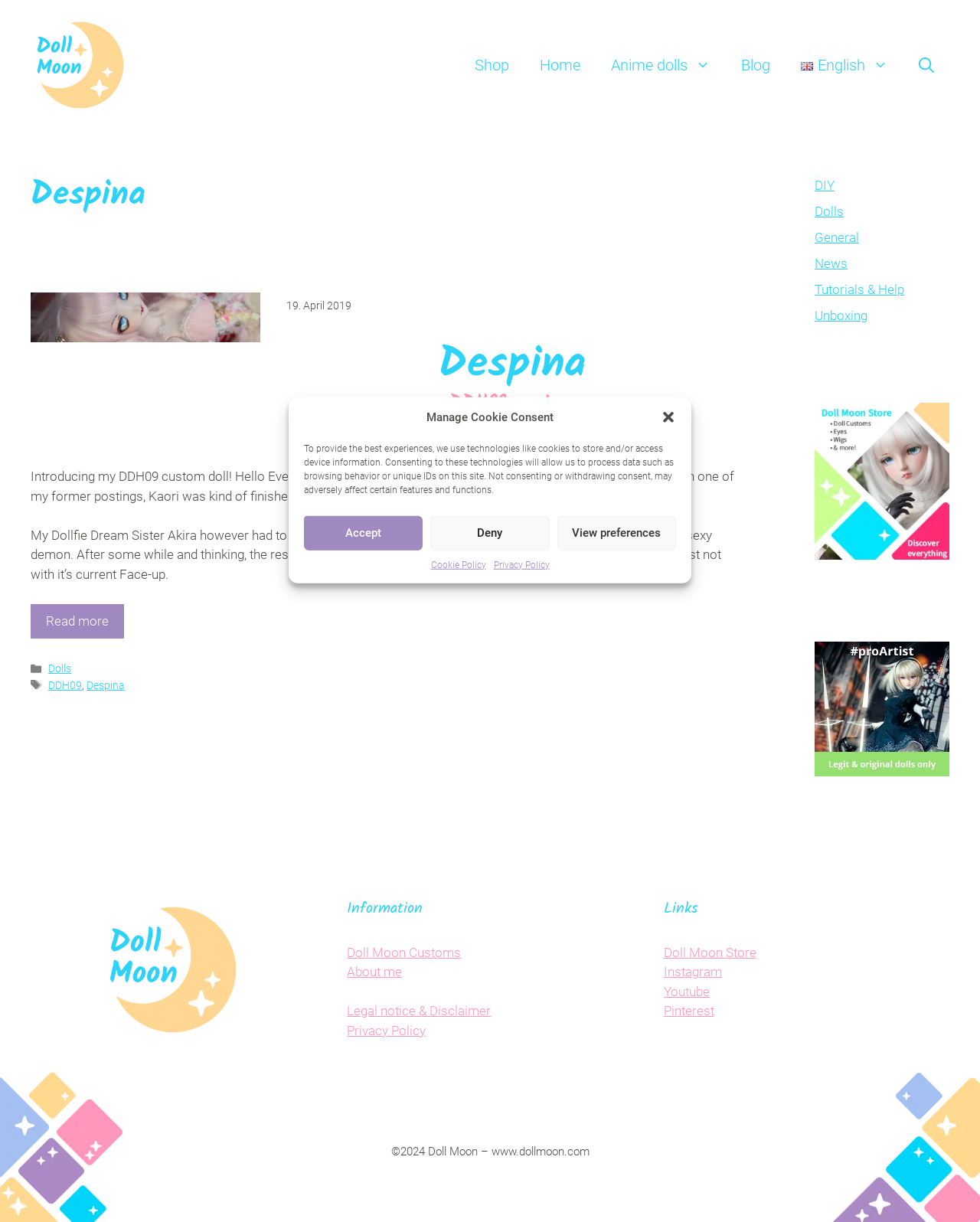Identify the bounding box for the given UI element using the description provided. Coordinates should be in the format (top-left x, top-left y, bottom-right x, bottom-right y) and must be between 0 and 1. Here is the description: Legal notice & Disclaimer

[0.354, 0.821, 0.501, 0.834]